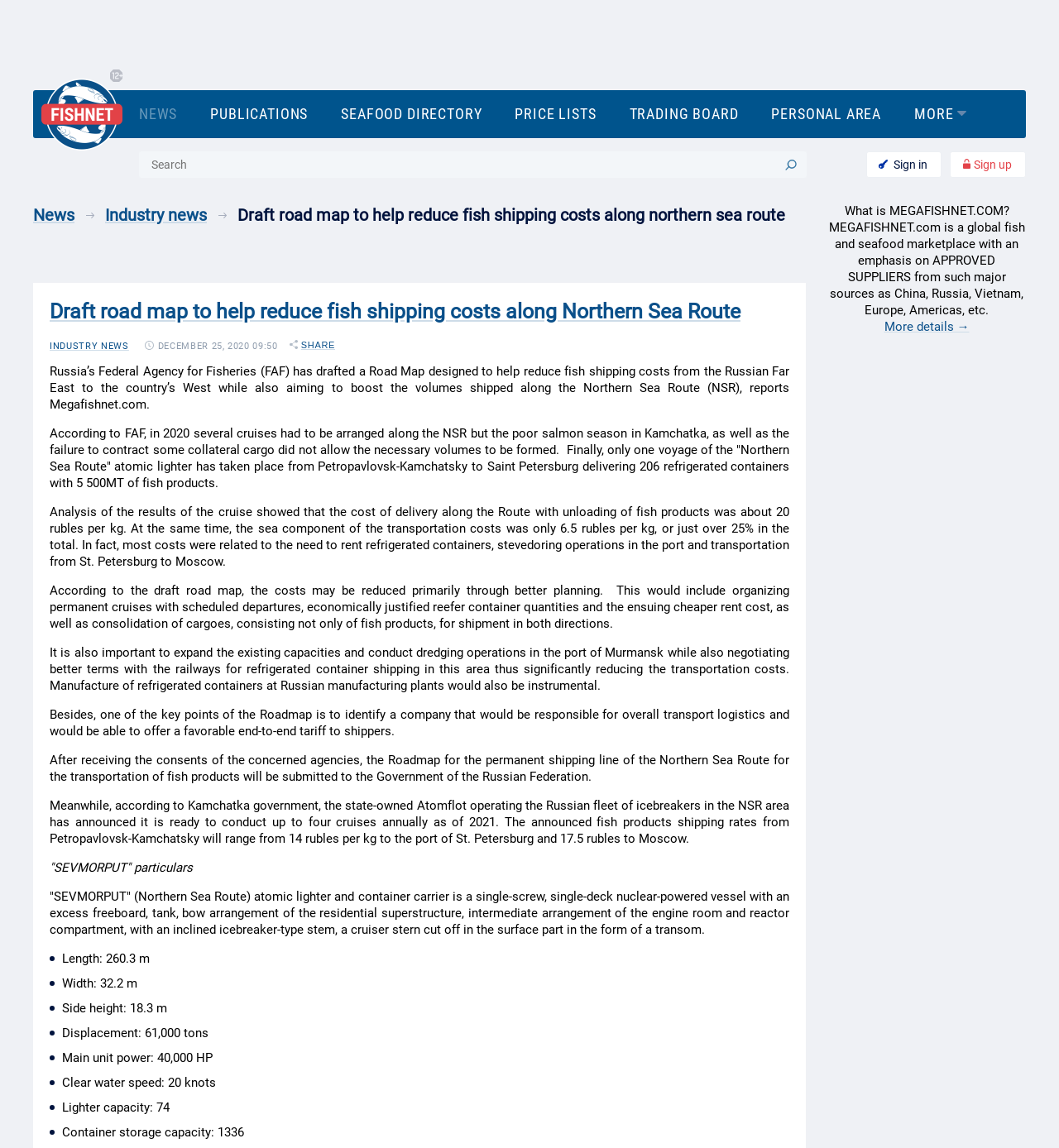Please identify the bounding box coordinates of the clickable area that will fulfill the following instruction: "Search for something". The coordinates should be in the format of four float numbers between 0 and 1, i.e., [left, top, right, bottom].

[0.131, 0.132, 0.762, 0.155]